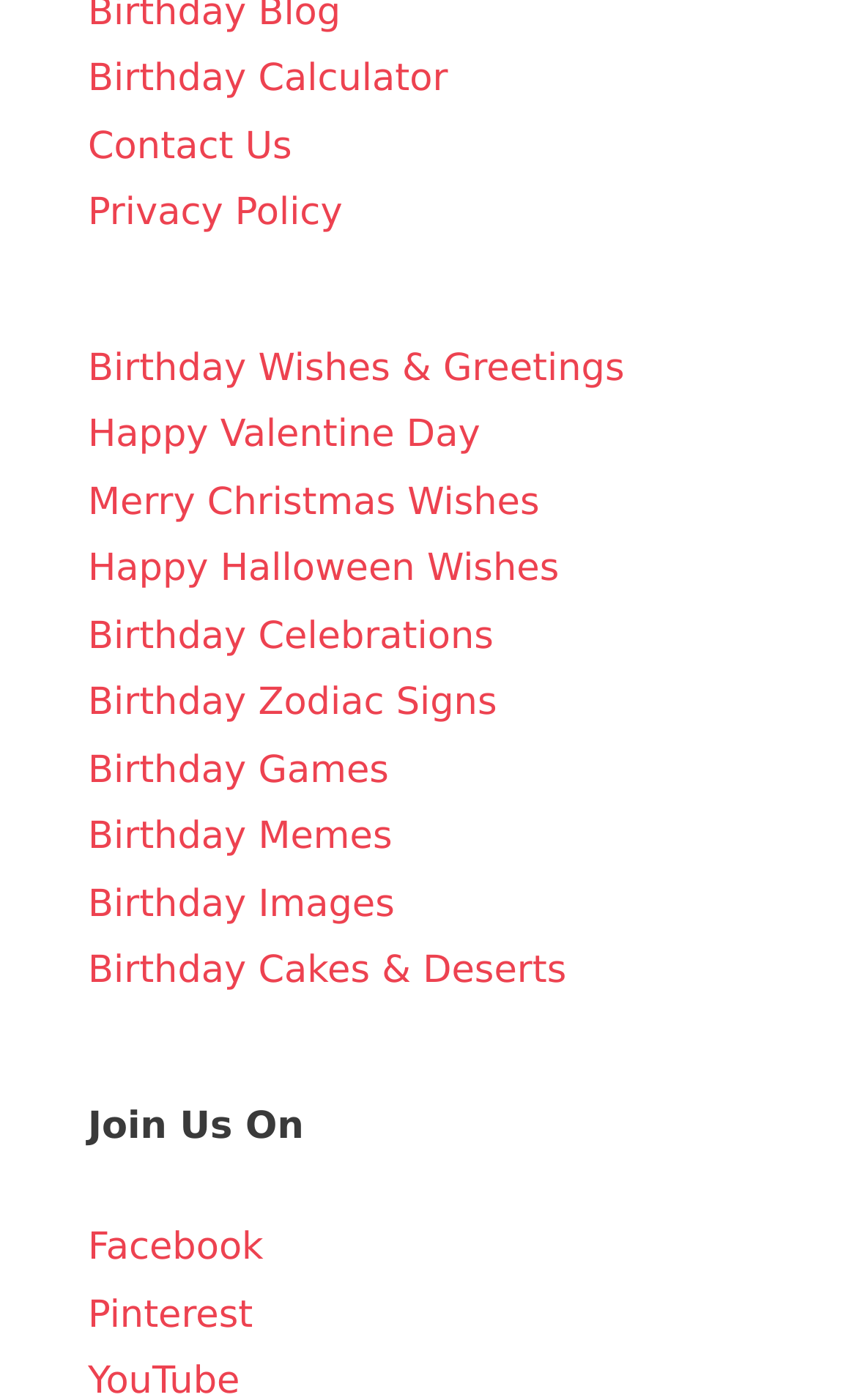Please provide the bounding box coordinates for the UI element as described: "Facebook". The coordinates must be four floats between 0 and 1, represented as [left, top, right, bottom].

[0.103, 0.876, 0.307, 0.907]